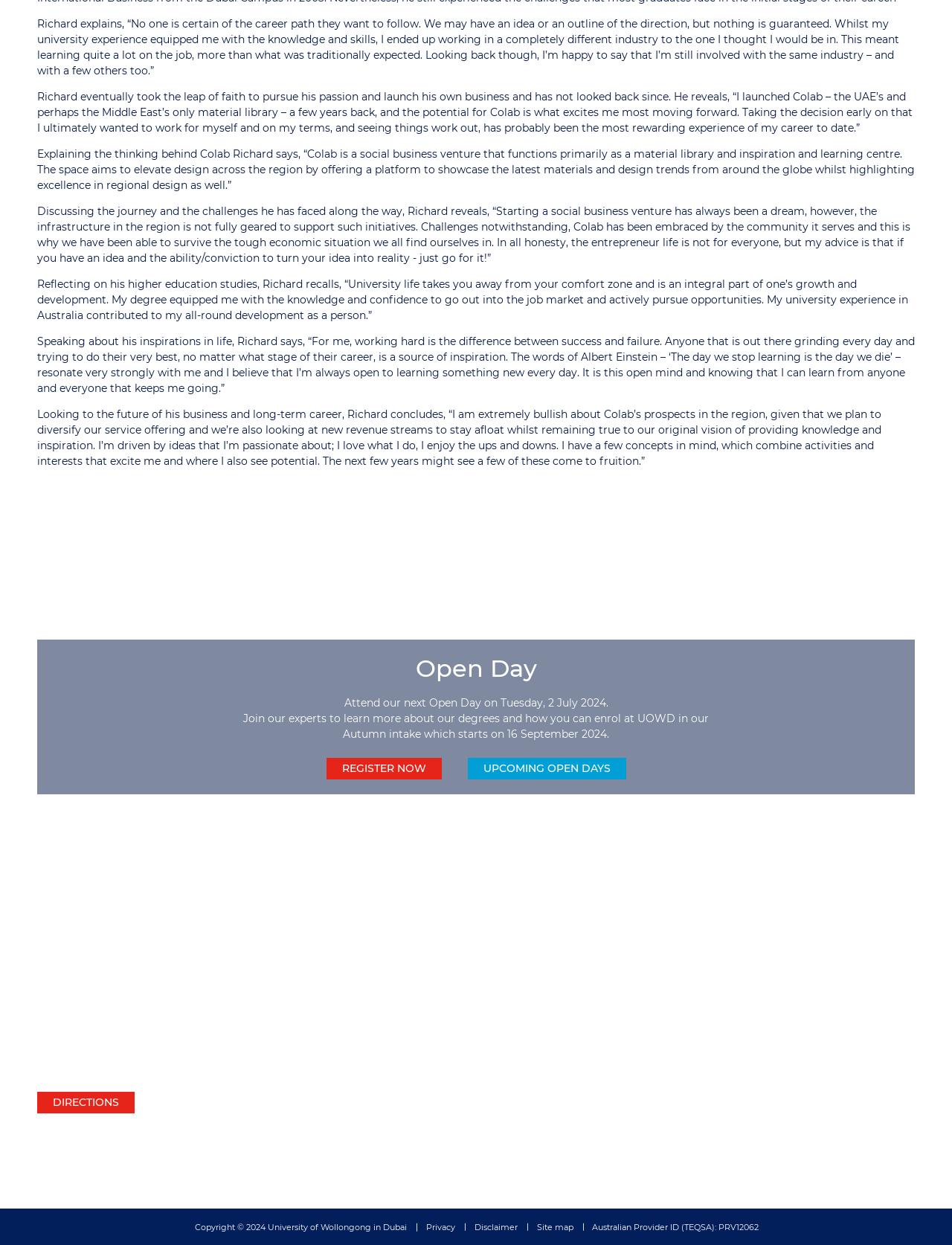Consider the image and give a detailed and elaborate answer to the question: 
What is the name of the university?

The name of the university can be found in the footer section of the webpage, where it is mentioned as 'University of Wollongong in Dubai'.